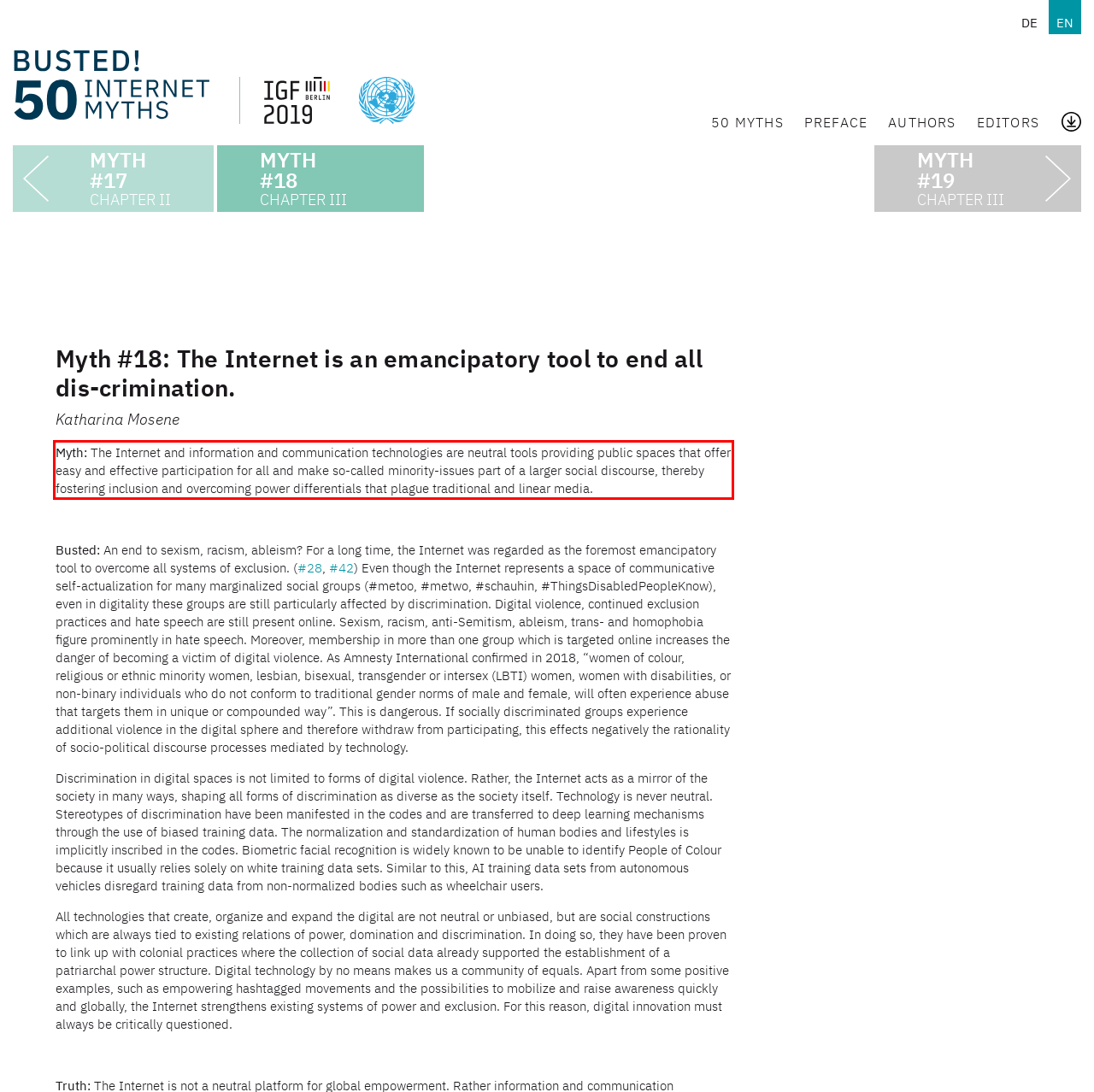Using the provided webpage screenshot, recognize the text content in the area marked by the red bounding box.

Myth: The Internet and information and communication technologies are neutral tools providing public spaces that offer easy and effective participation for all and make so-called minority-issues part of a larger social discourse, thereby fostering inclusion and overcoming power differentials that plague traditional and linear media.